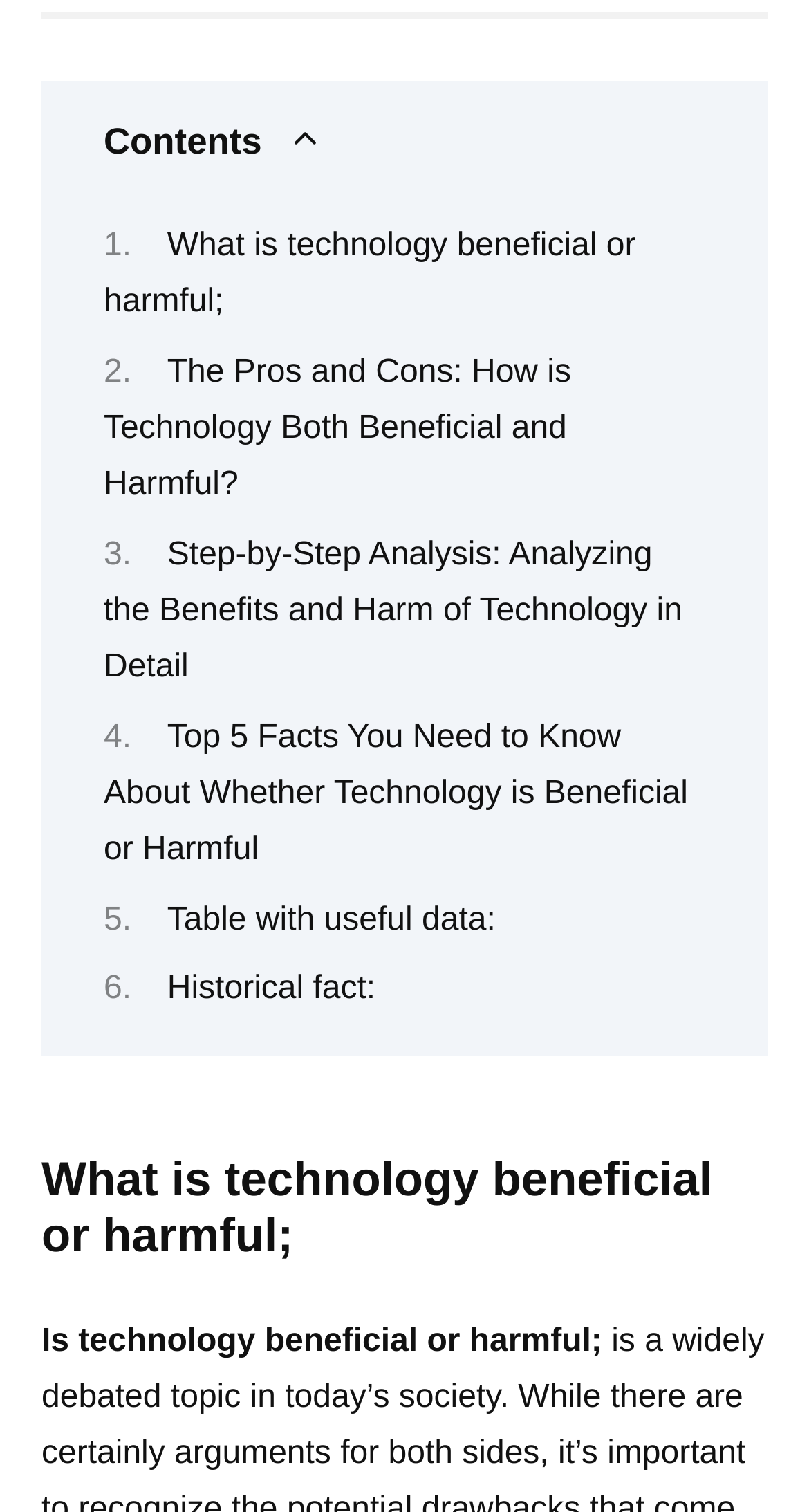Locate the bounding box of the UI element described by: "Historical fact:" in the given webpage screenshot.

[0.207, 0.643, 0.464, 0.666]